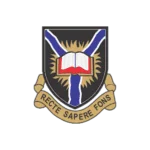Based on the image, please respond to the question with as much detail as possible:
What color is the cruciform element?

Upon examining the shield, I observed that the cruciform element is adorned with a blue color, which adds to the overall design and symbolism of the emblem.